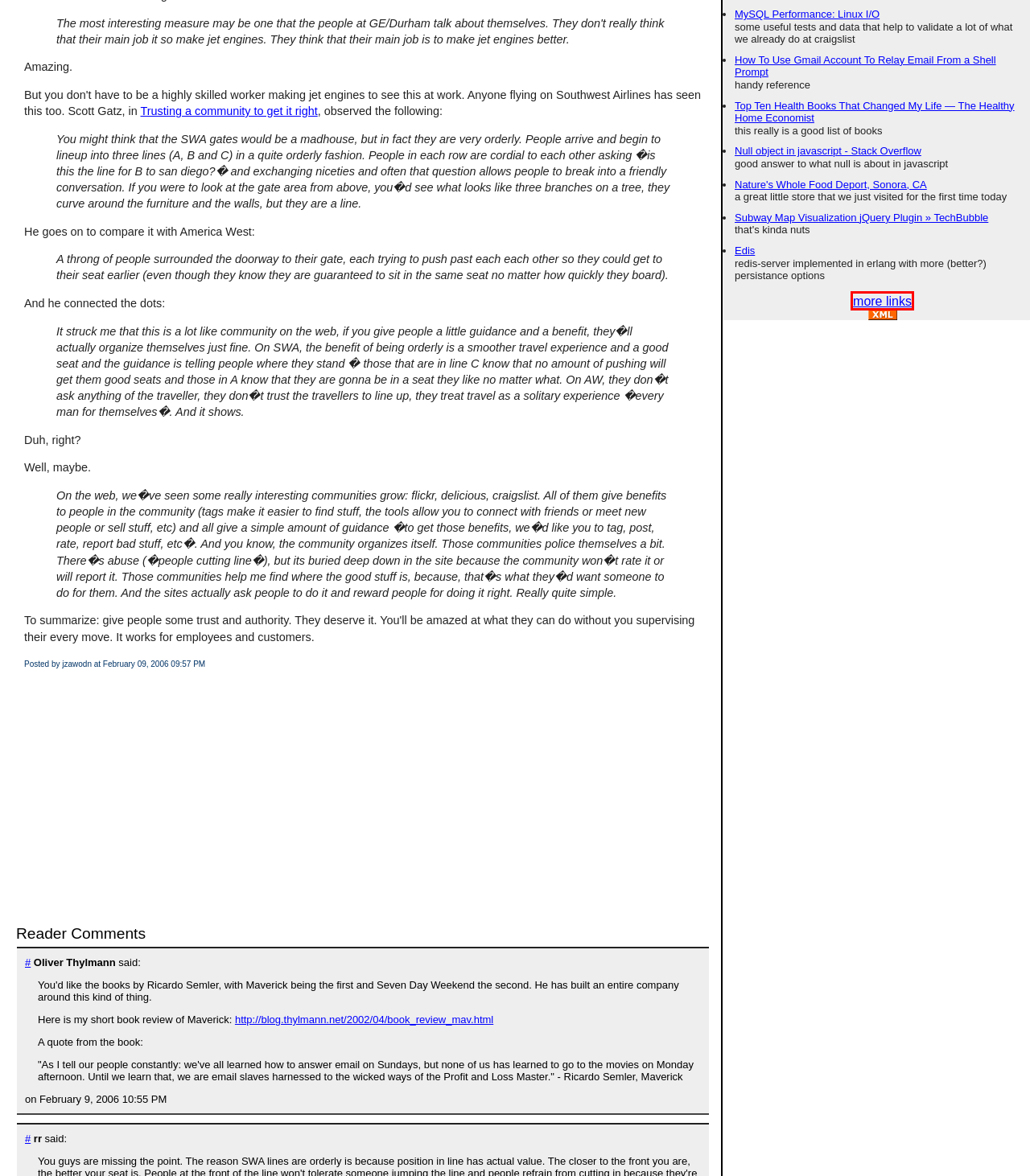You are given a screenshot of a webpage with a red rectangle bounding box around a UI element. Select the webpage description that best matches the new webpage after clicking the element in the bounding box. Here are the candidates:
A. Jeremy Zawodny's blog
B. Subway Map Visualization jQuery Plugin – Nik Kalyani's Blog
C. Remembering Barnes (by Jeremy Zawodny)
D. I'm Blogging Elsewhere (by Jeremy Zawodny)
E. Jeremy Zawodny's linkblog
F. Trusting a community to get it right | Scott Gatz
G. Zip Line and Rappelling Adventure in Puerto Vallarta (by Jeremy Zawodny)
H. DimitriK's (dim) Weblog : January 2012

E